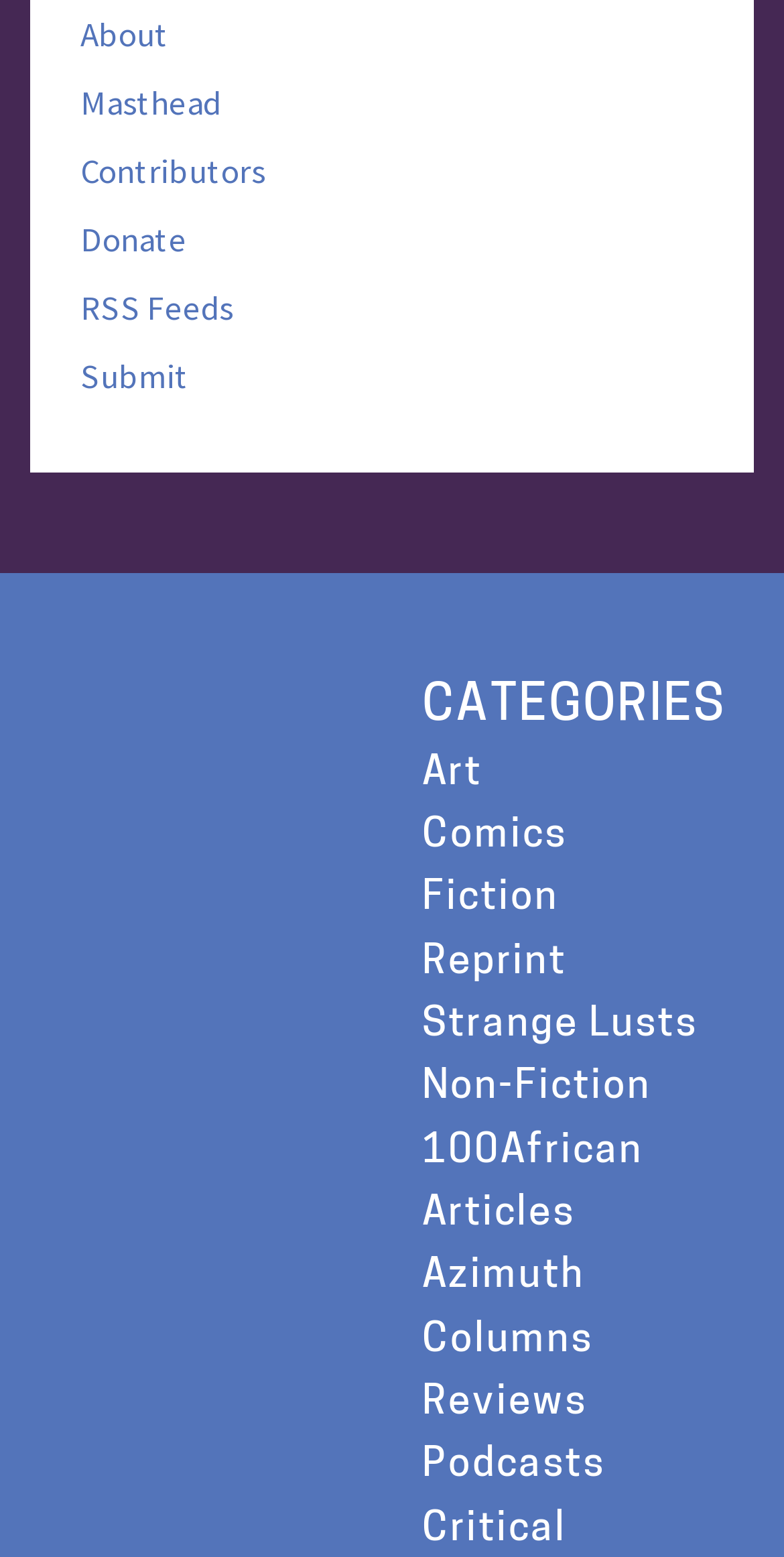Please identify the bounding box coordinates of the area that needs to be clicked to fulfill the following instruction: "submit content."

[0.103, 0.227, 0.241, 0.255]